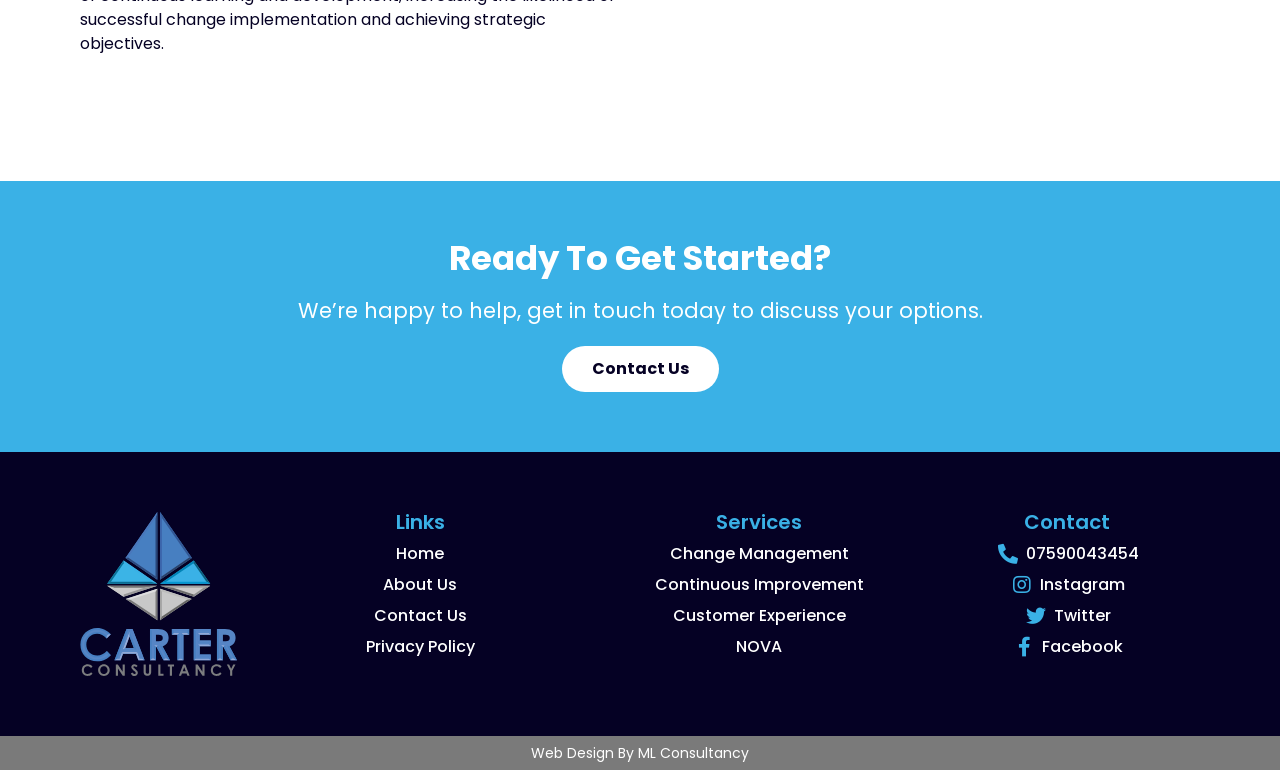What is the name of the company that designed the website?
Using the information from the image, give a concise answer in one word or a short phrase.

ML Consultancy